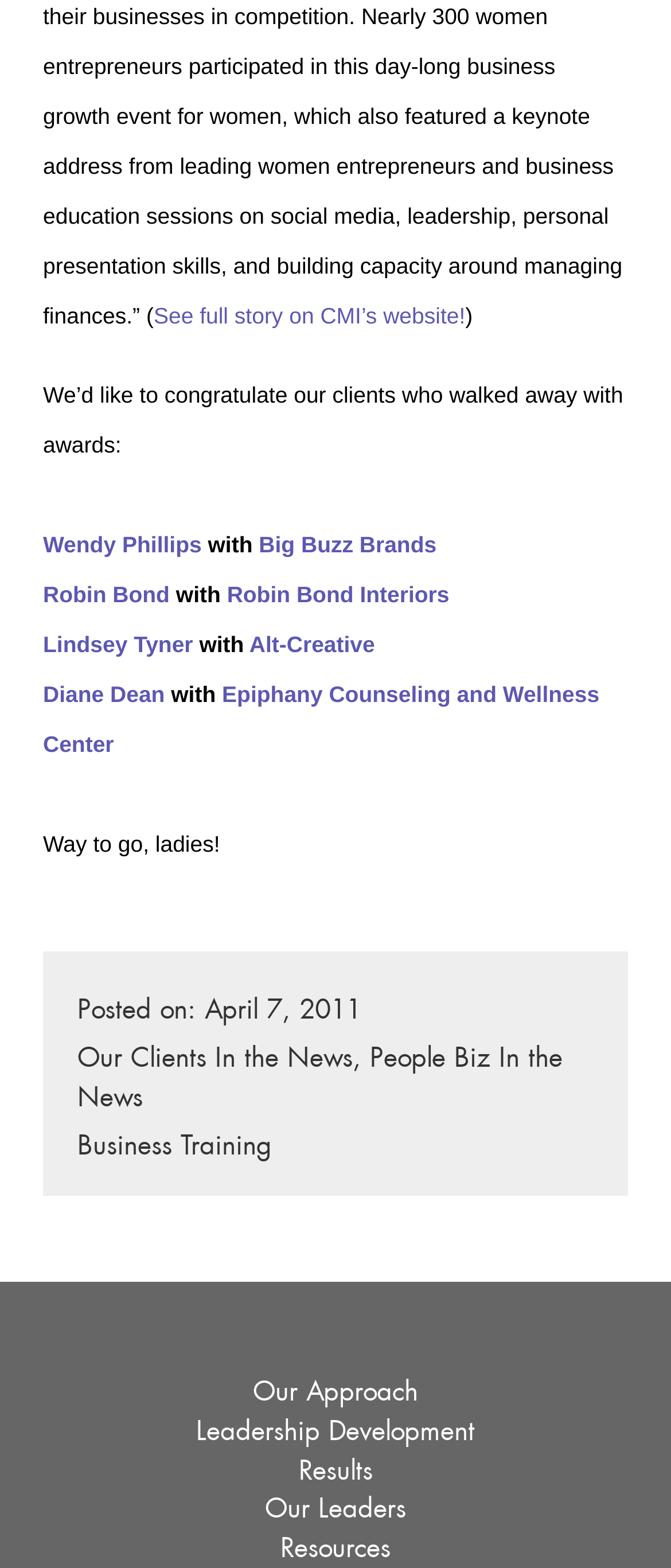Can you give a detailed response to the following question using the information from the image? What is the date of the post?

The date of the post is April 7, 2011, as indicated by the link 'April 7, 2011' in the footer section of the webpage.